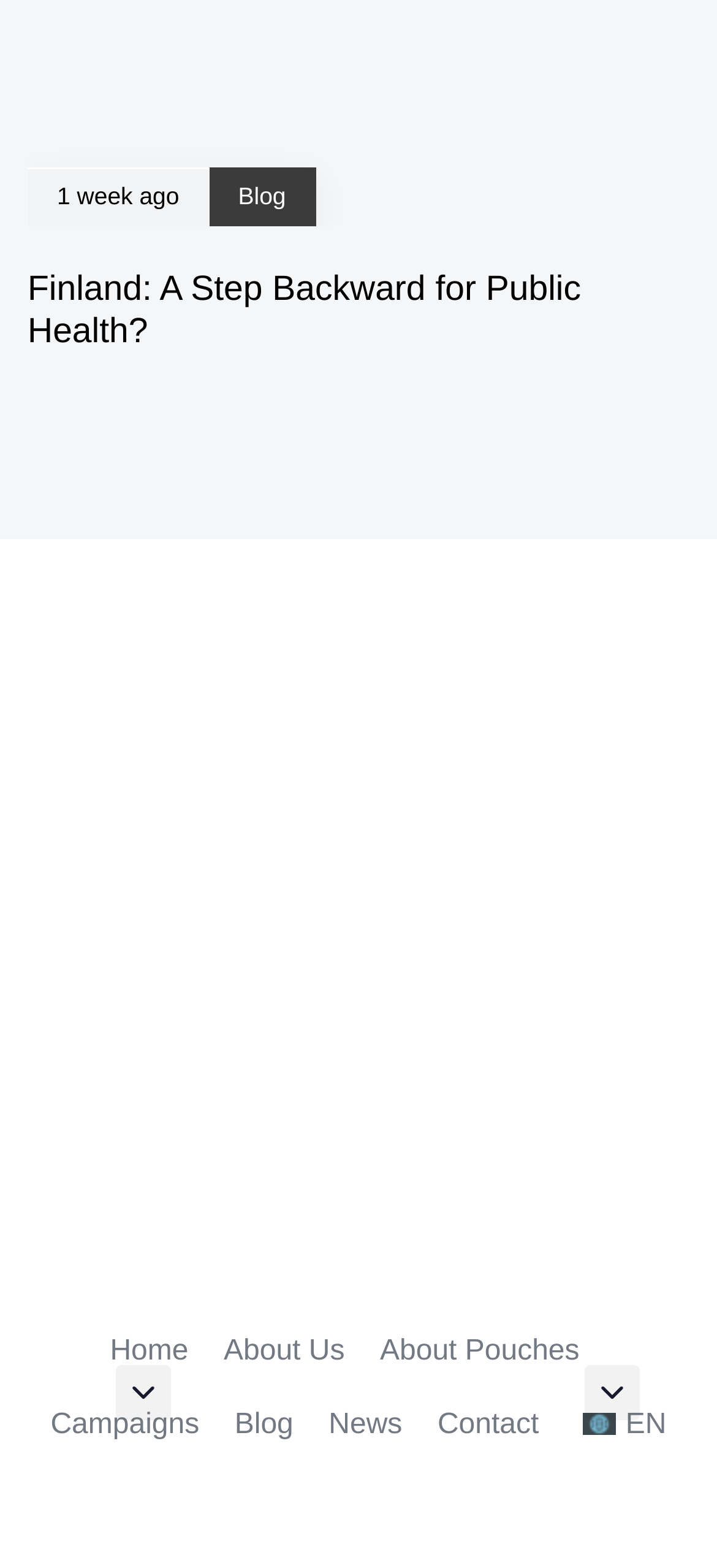Find the bounding box coordinates of the area to click in order to follow the instruction: "switch language to en_US".

[0.801, 0.895, 0.93, 0.924]